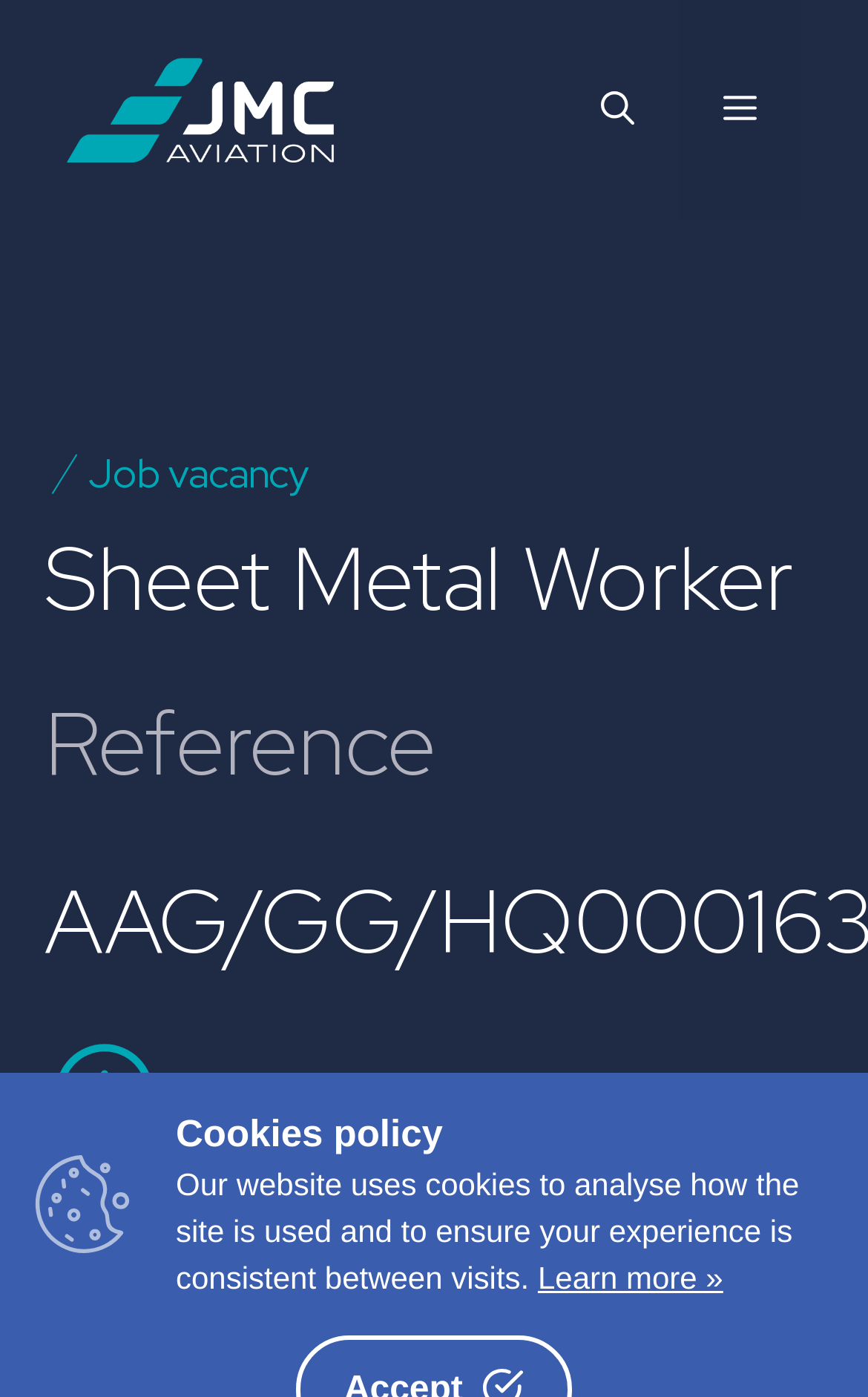Using the provided element description "Menu", determine the bounding box coordinates of the UI element.

[0.782, 0.0, 0.923, 0.158]